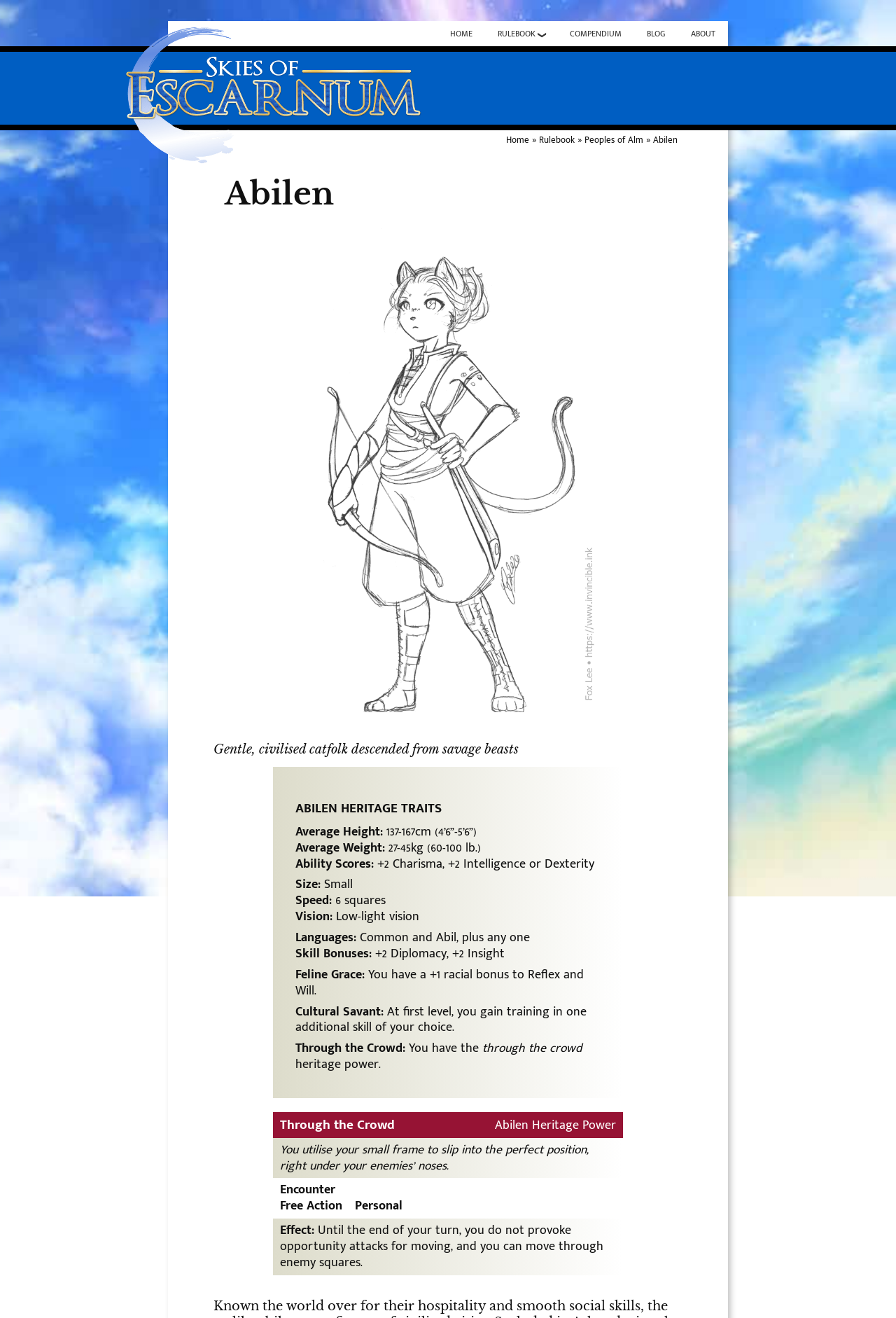Could you please study the image and provide a detailed answer to the question:
What is the average height of an Abilen?

I found the answer by looking at the section 'Abilen Heritage Traits' and the specific text 'Average Height: 137-167cm (4’6”-5’6”)''.